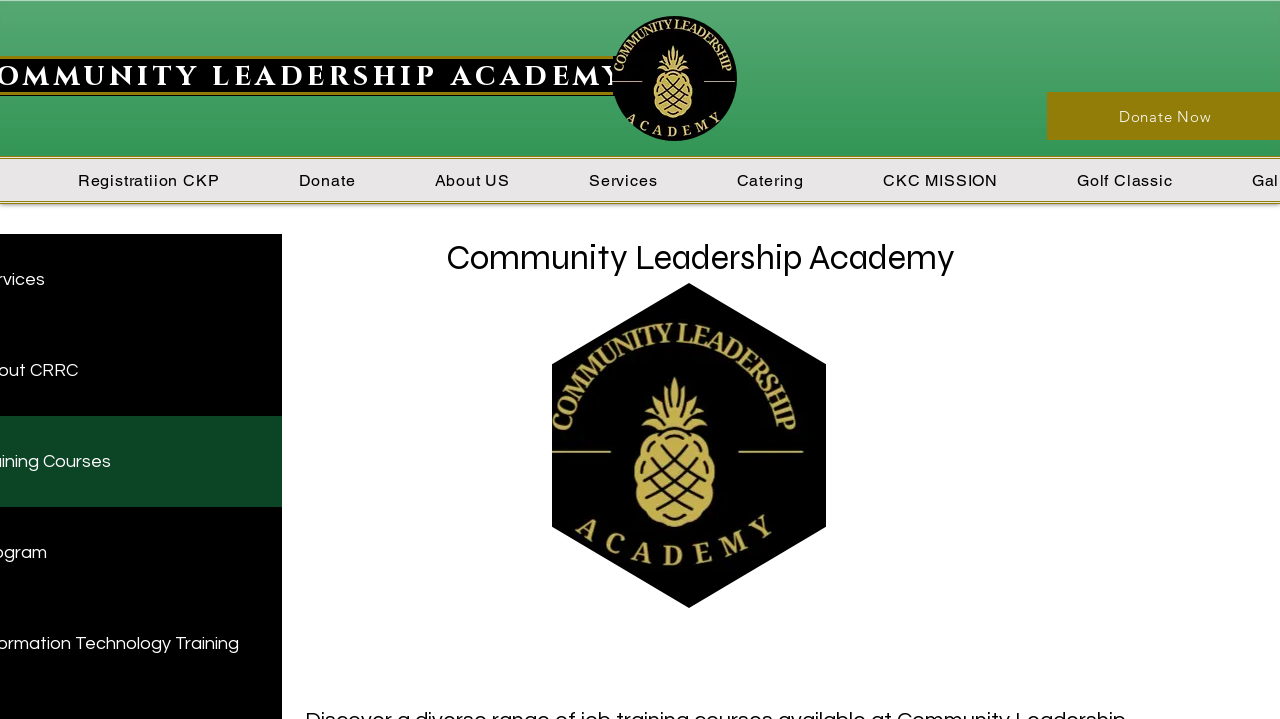Please provide the bounding box coordinate of the region that matches the element description: Donate. Coordinates should be in the format (top-left x, top-left y, bottom-right x, bottom-right y) and all values should be between 0 and 1.

[0.206, 0.221, 0.305, 0.28]